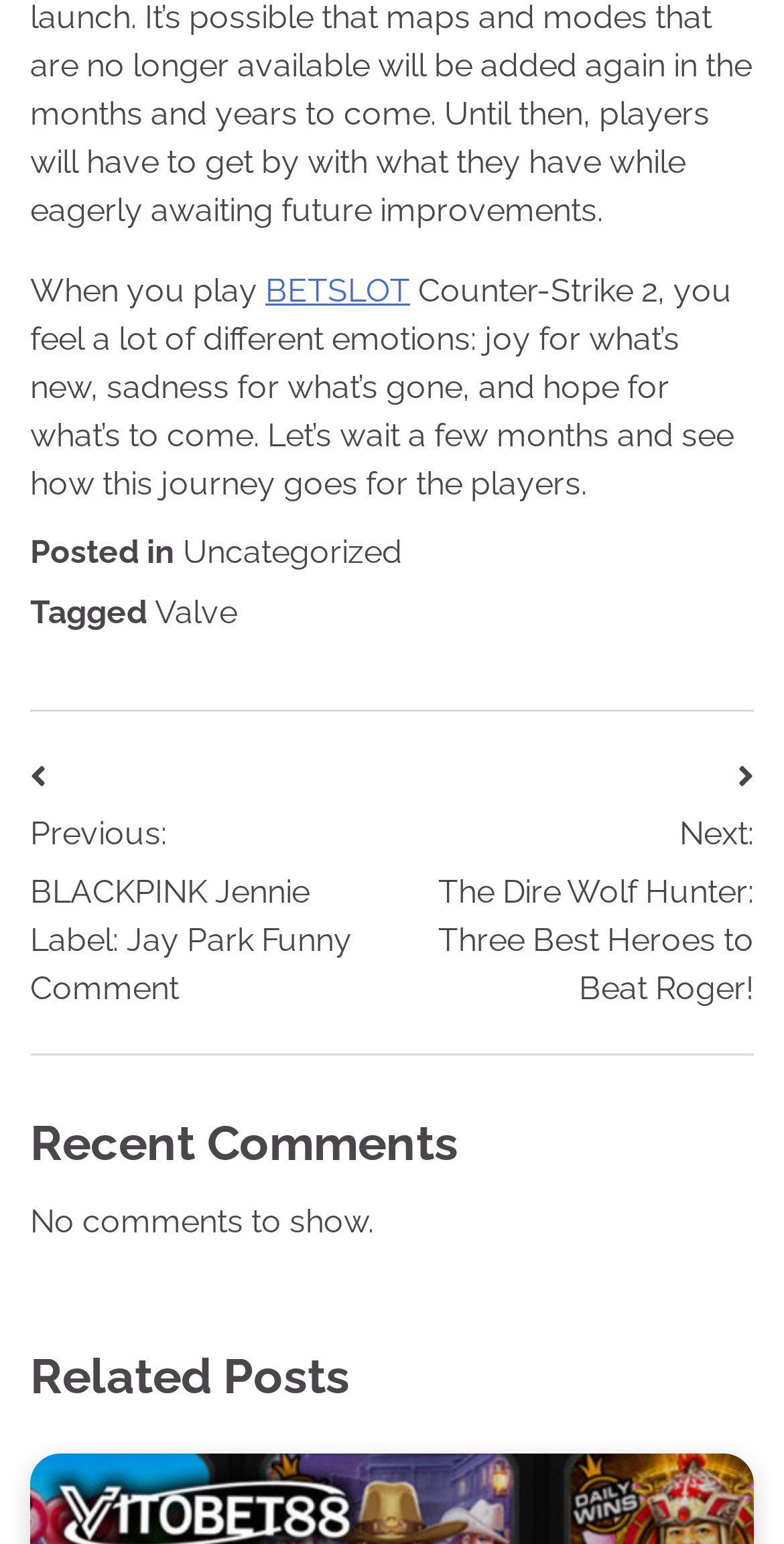Based on the image, please respond to the question with as much detail as possible:
What is the game being discussed?

The game being discussed is Counter-Strike 2, which is mentioned in the text 'When you play Counter-Strike 2, you feel a lot of different emotions...'.